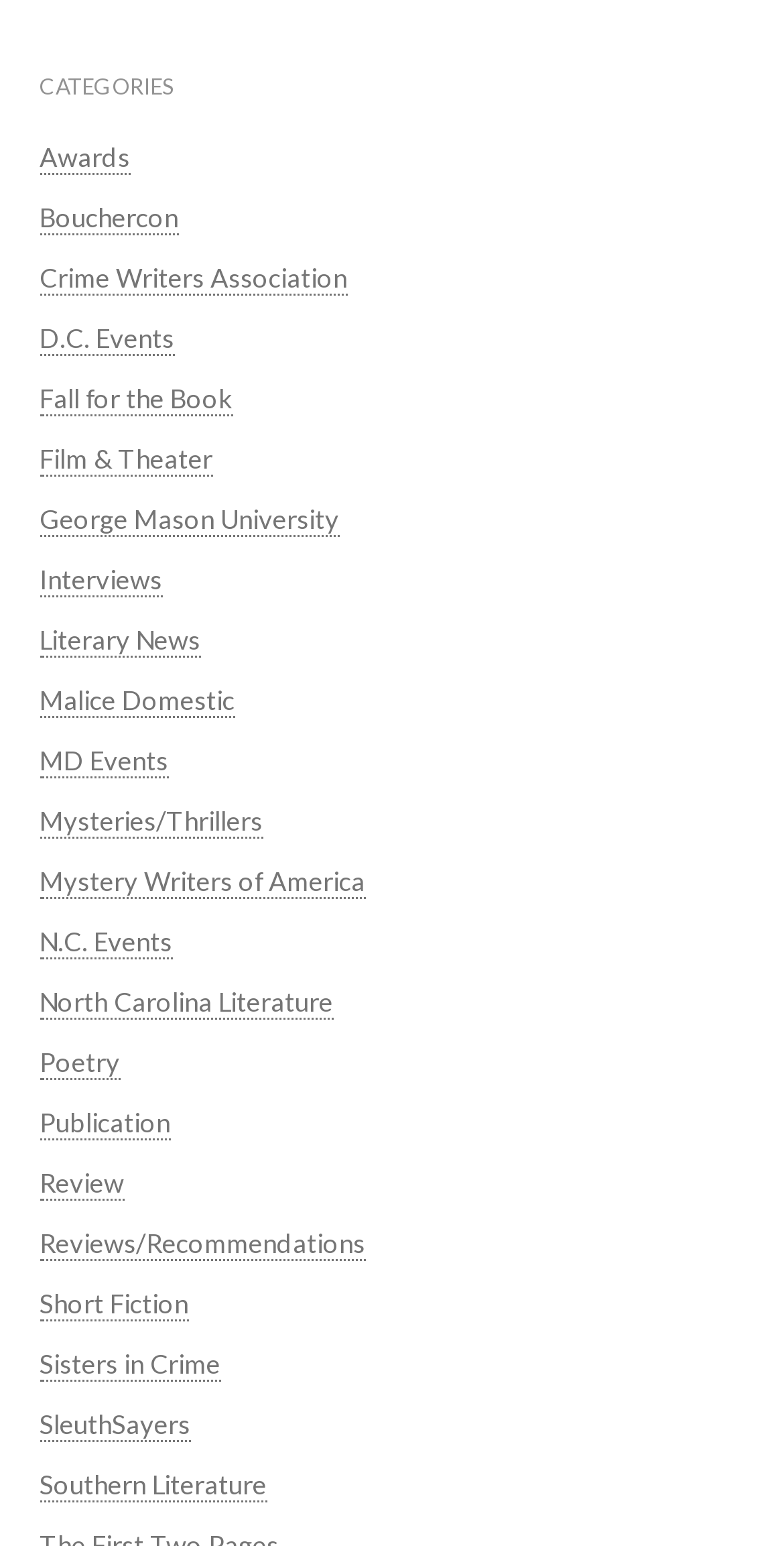Please respond to the question using a single word or phrase:
Is there a category for 'Poetry'?

Yes